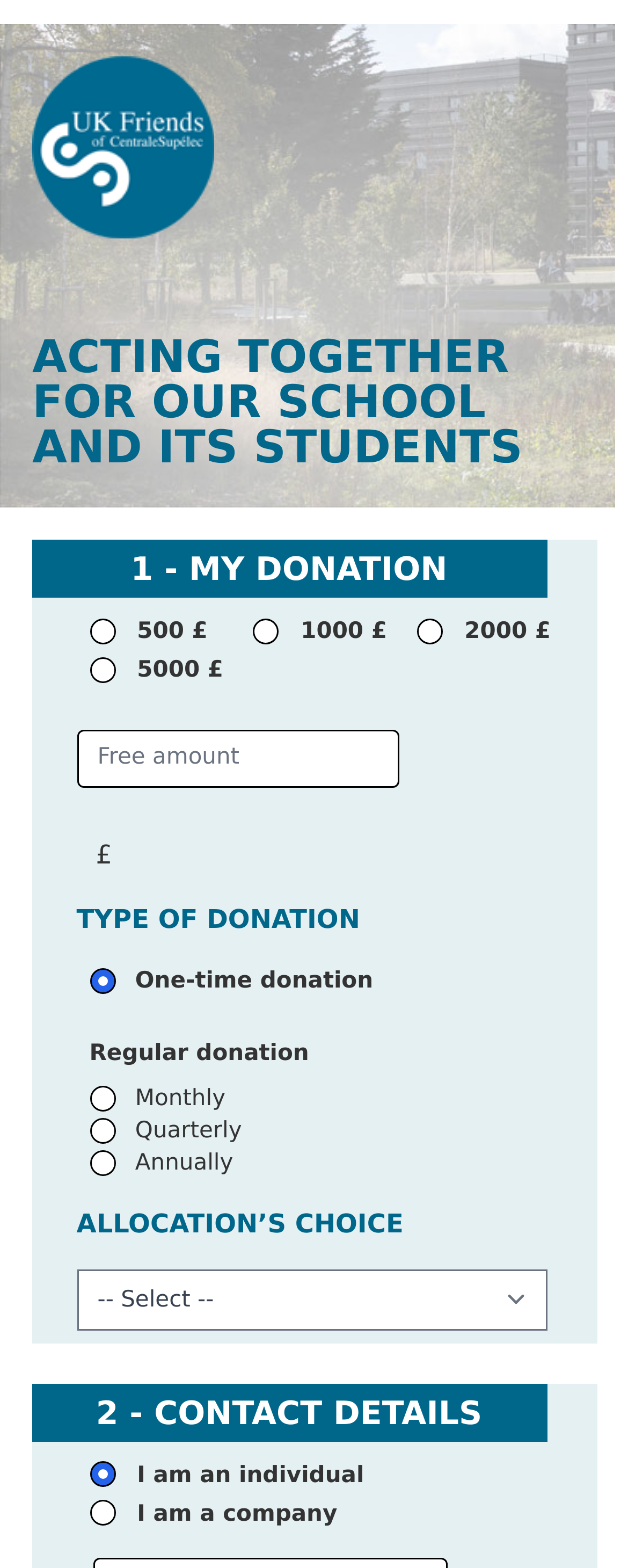Produce an elaborate caption capturing the essence of the webpage.

The webpage is a donation form for the Fondation CentraleSupélec, with the goal of supporting the development of the school and its students. 

At the top, there is a prominent heading that reads "ACTING TOGETHER FOR OUR SCHOOL AND ITS STUDENTS". 

Below the heading, there is a section labeled "1 - MY DONATION" where users can select the amount they wish to donate. There are four radio buttons with predefined amounts (£500, £1000, £2000, and £5000) and a spin button for entering a custom amount. 

Underneath the donation amount section, there is a section labeled "TYPE OF DONATION" where users can choose between a one-time donation or a regular donation. For regular donations, users can select the frequency of their donations (monthly, quarterly, or annually) using radio buttons.

Further down, there is a section labeled "ALLOCATION'S CHOICE" where users can select an option from a dropdown menu. 

The next section is labeled "2 - CONTACT DETAILS" where users are asked to provide their contact information. Here, users can identify themselves as either an individual or a company using radio buttons.

Overall, the webpage is a straightforward donation form with clear sections and options for users to provide their donation and contact information.